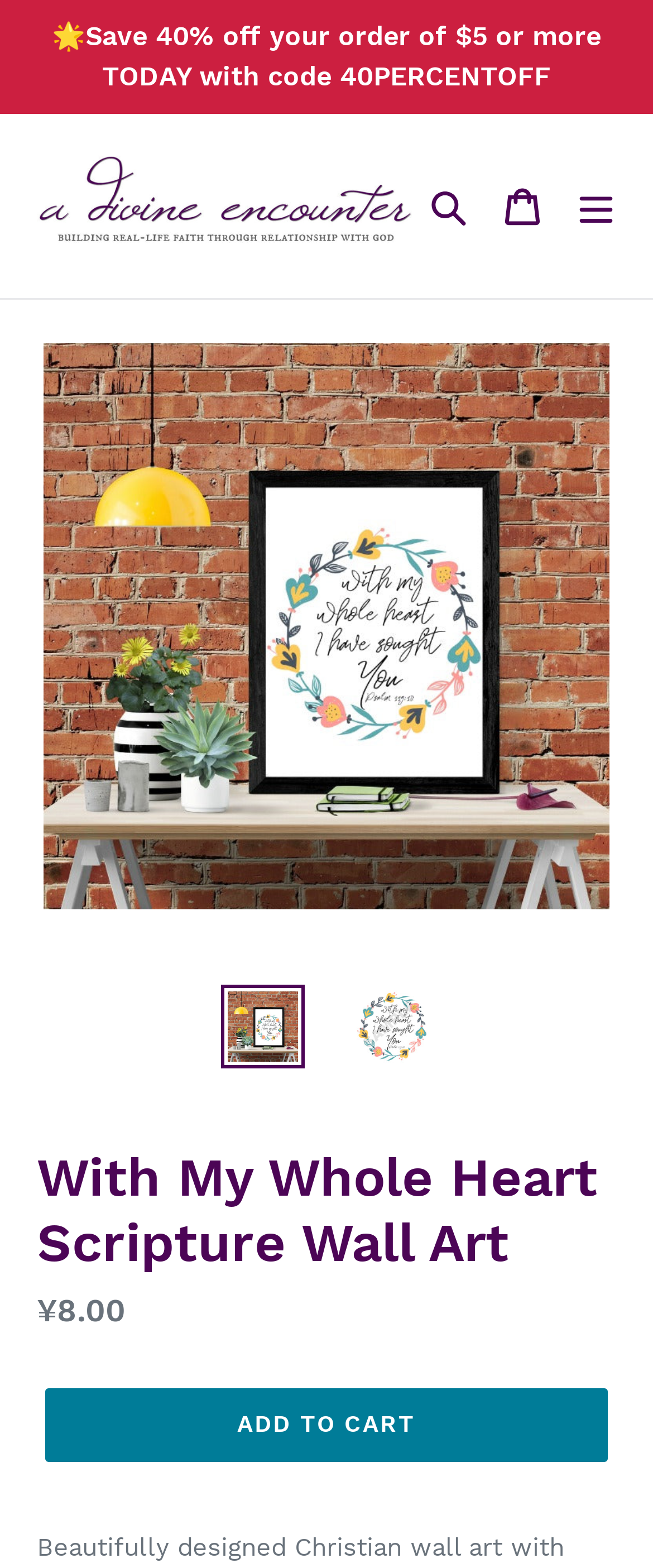Locate the bounding box coordinates for the element described below: "Cart". The coordinates must be four float values between 0 and 1, formatted as [left, top, right, bottom].

[0.744, 0.108, 0.856, 0.155]